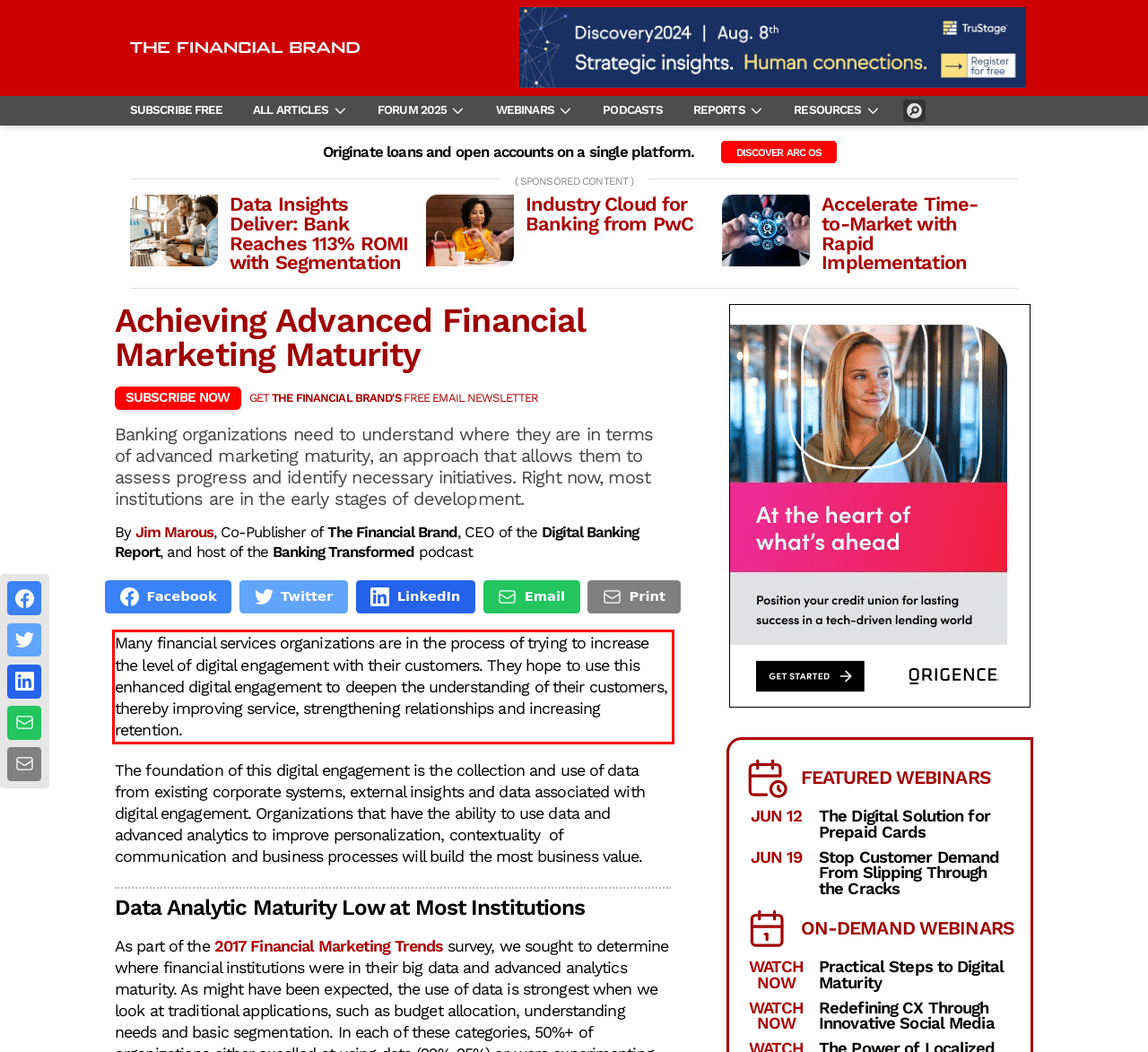With the provided screenshot of a webpage, locate the red bounding box and perform OCR to extract the text content inside it.

Many financial services organizations are in the process of trying to increase the level of digital engagement with their customers. They hope to use this enhanced digital engagement to deepen the understanding of their customers, thereby improving service, strengthening relationships and increasing retention.